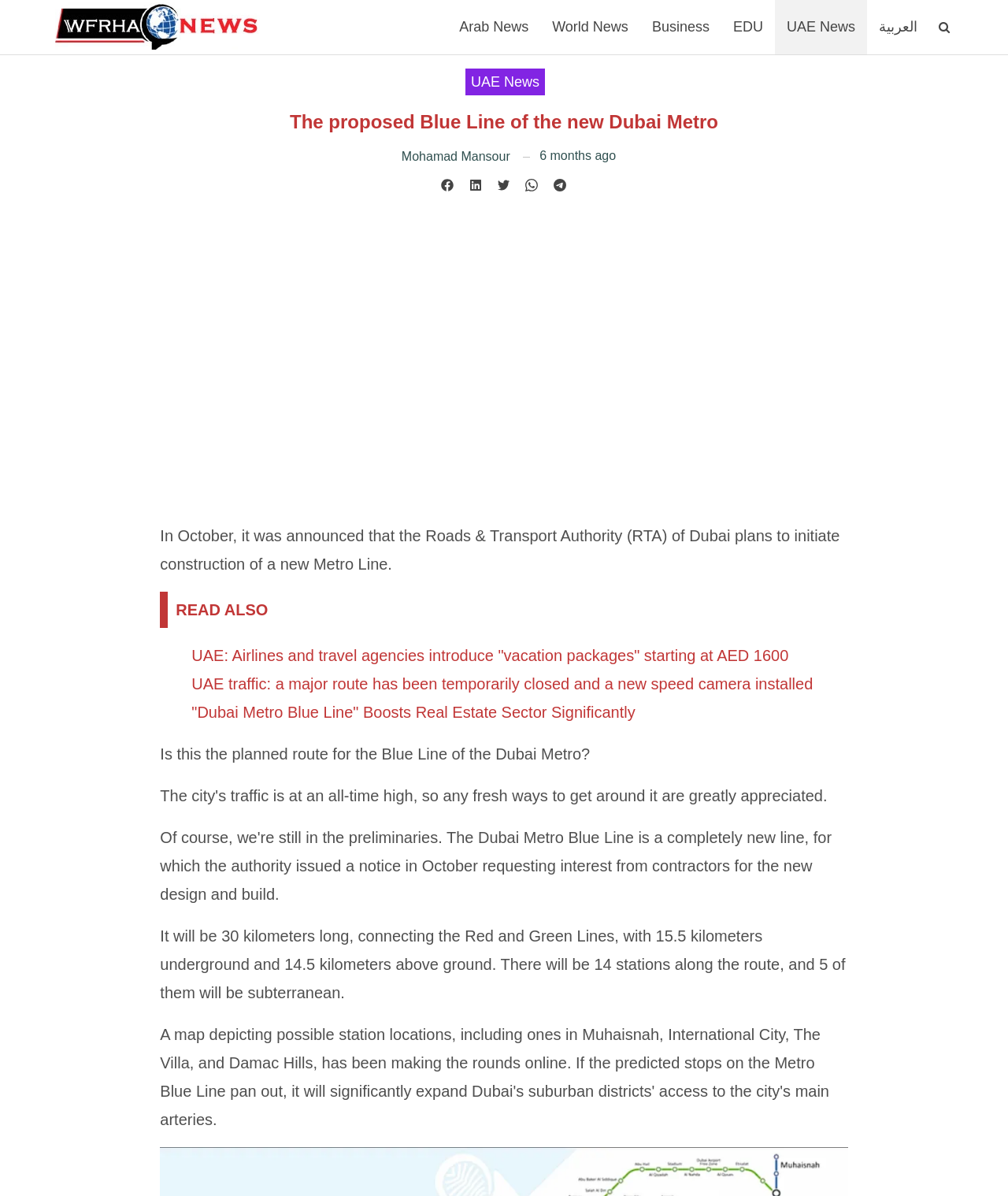Please determine the main heading text of this webpage.

The proposed Blue Line of the new Dubai Metro